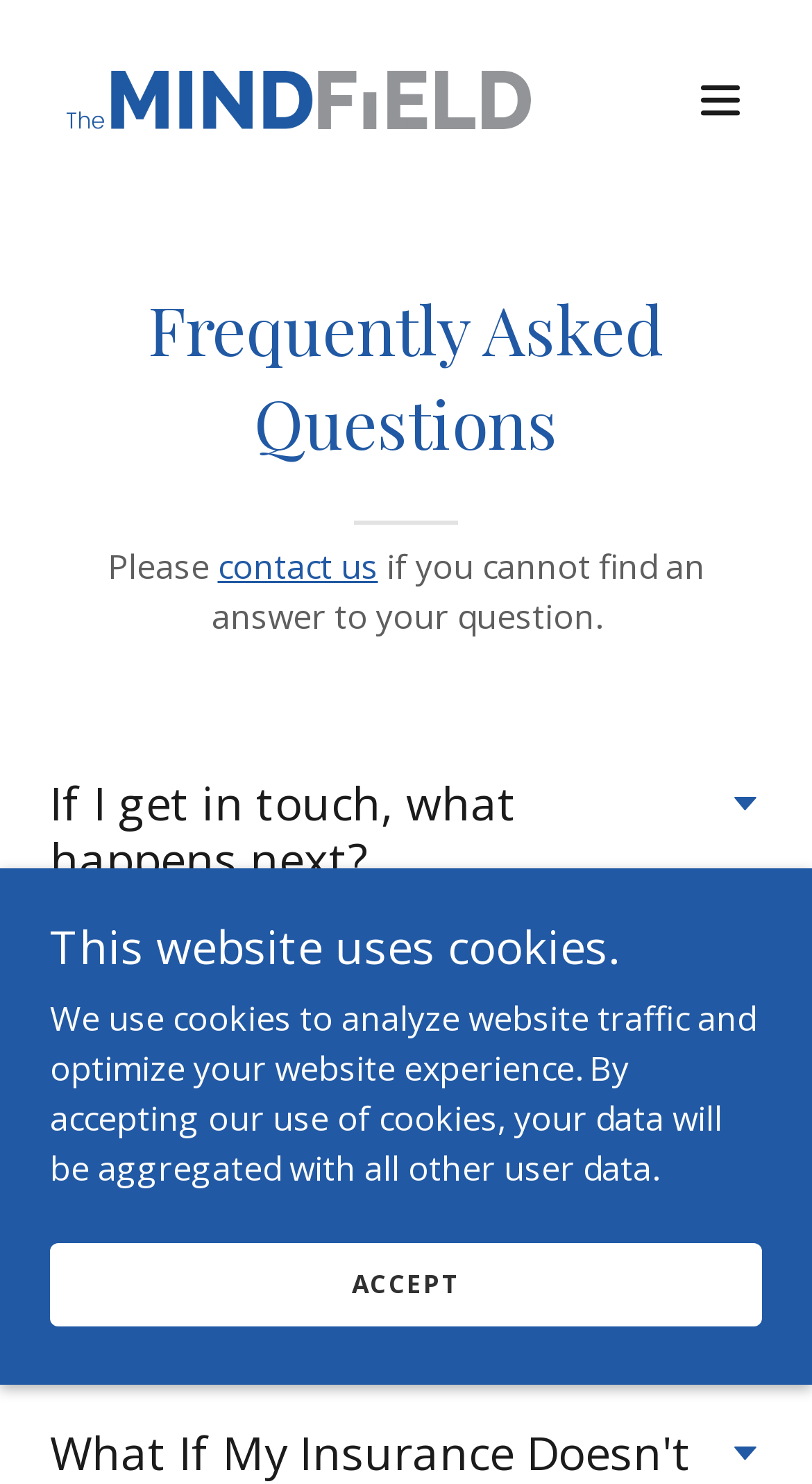Give a one-word or short-phrase answer to the following question: 
What is the first FAQ question?

If I get in touch, what happens next?